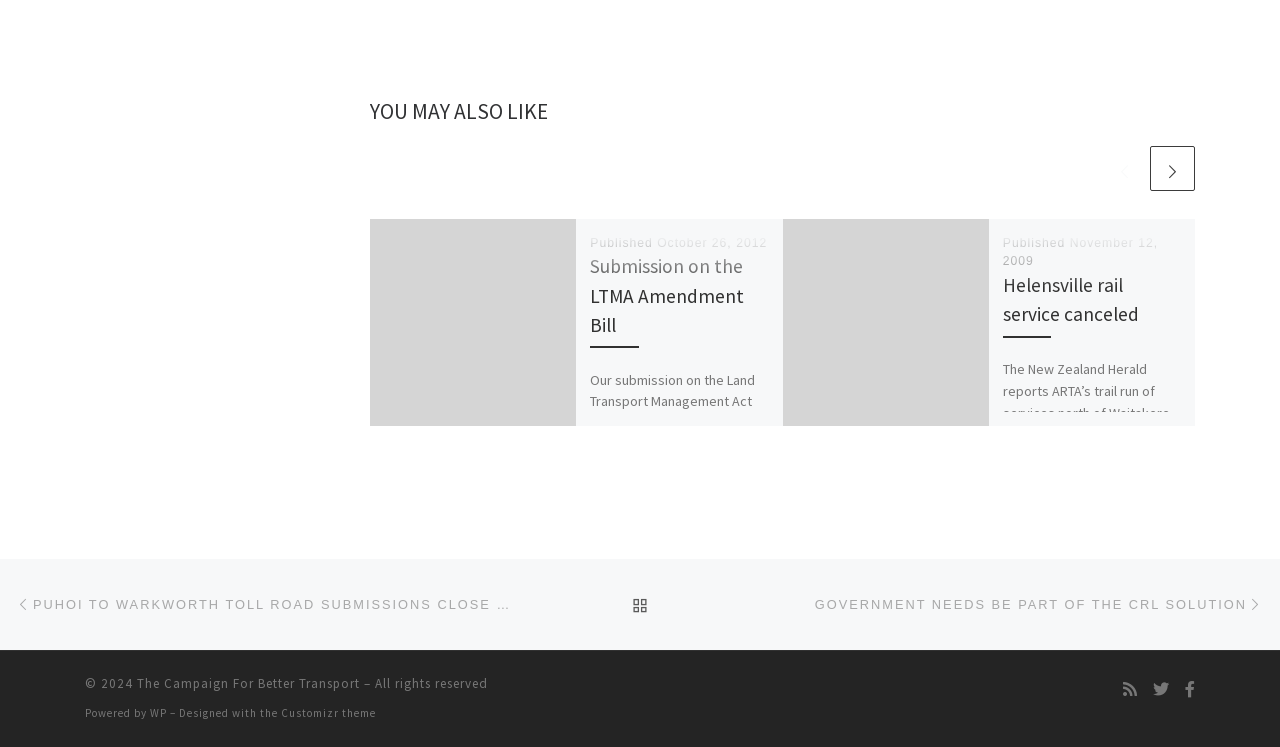Give a one-word or short-phrase answer to the following question: 
What is the purpose of the website?

Campaign for better transport